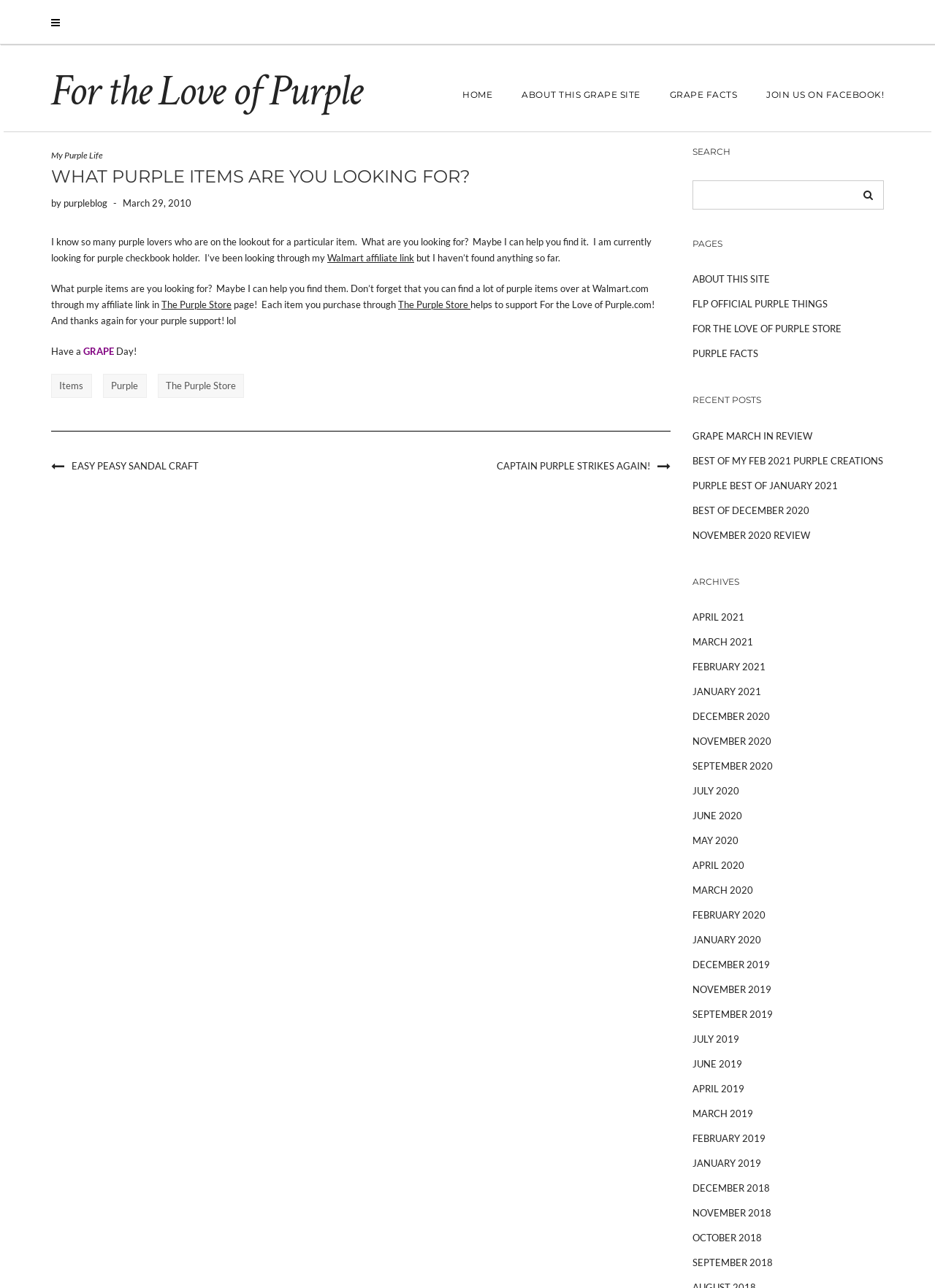Given the description "For the Love of Purple", determine the bounding box of the corresponding UI element.

[0.055, 0.049, 0.387, 0.093]